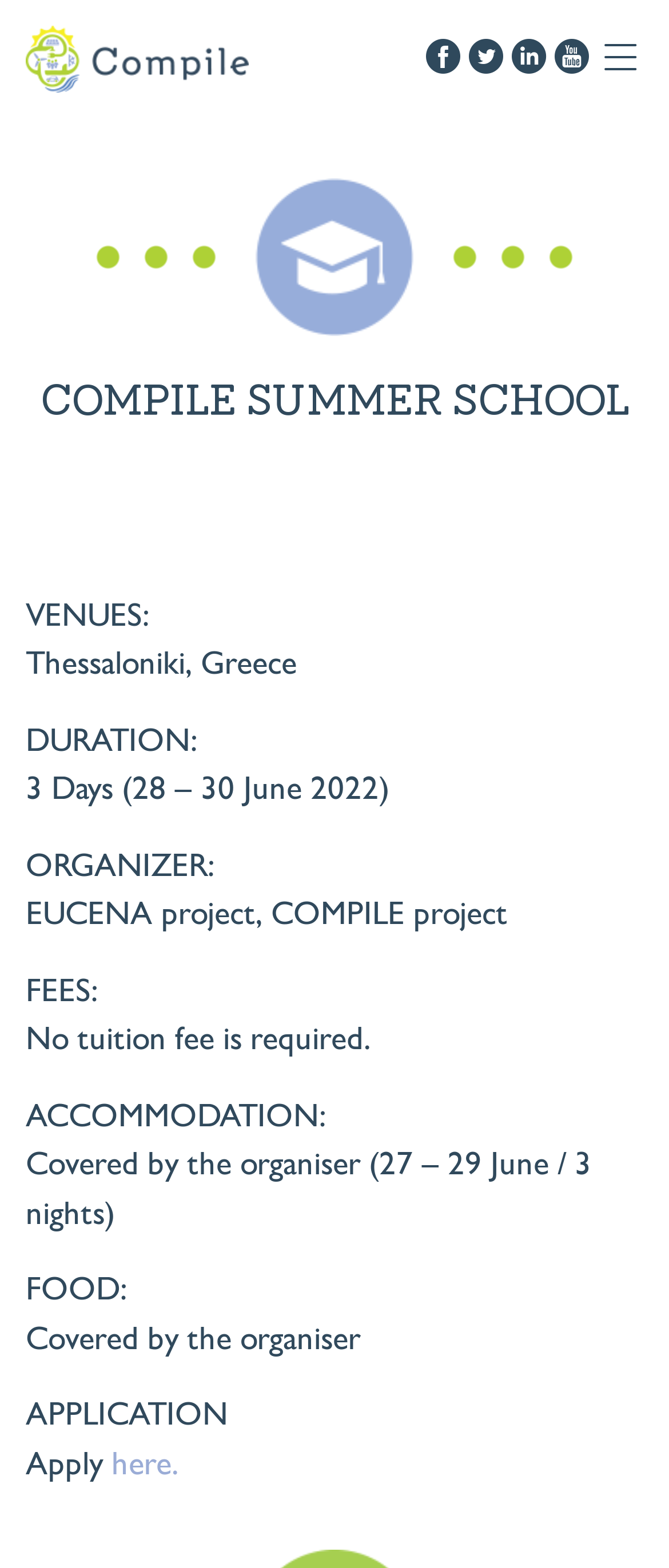Kindly respond to the following question with a single word or a brief phrase: 
Who are the organizers of the summer school?

EUCENA project, COMPILE project